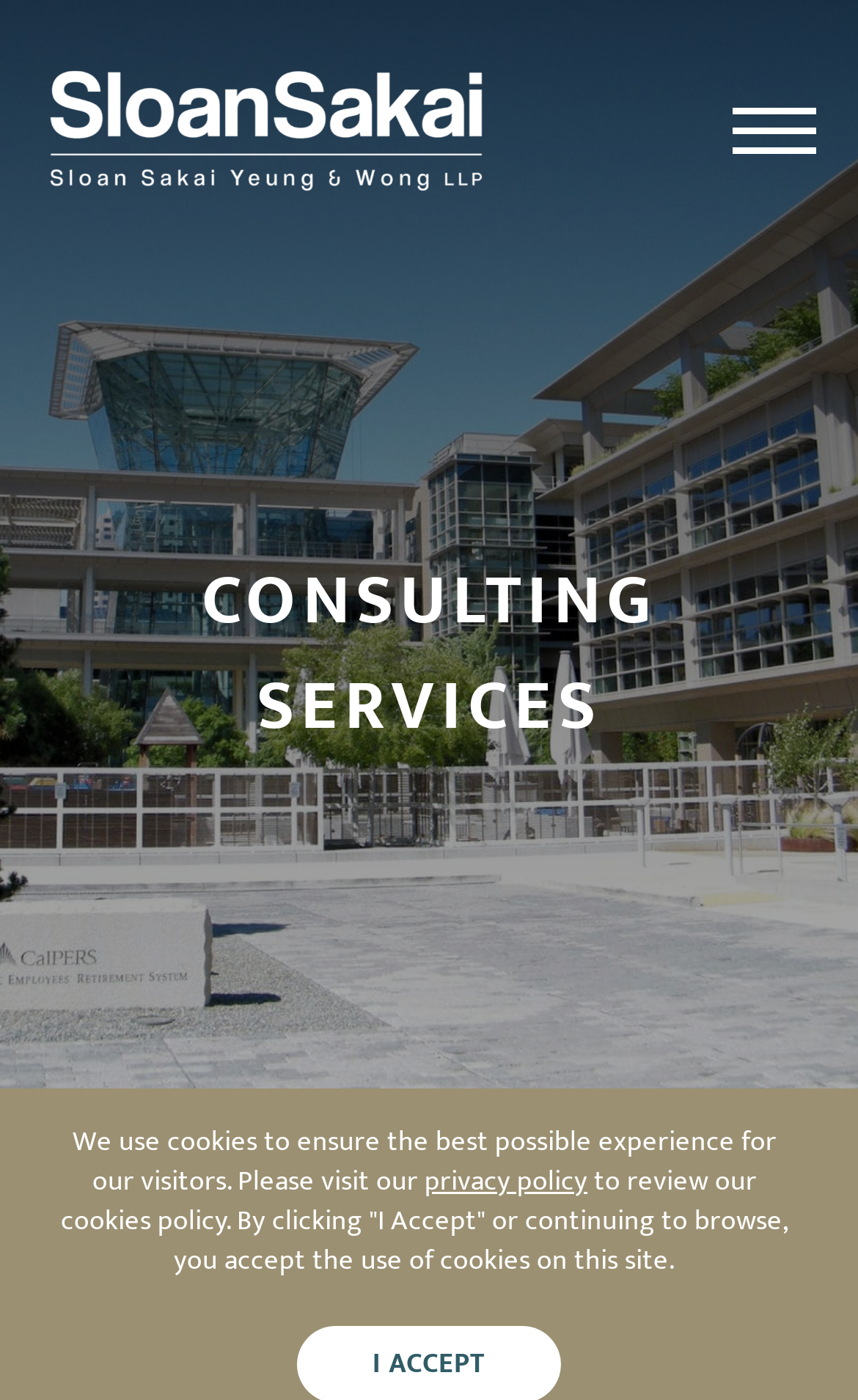What is the name of the law firm?
Could you give a comprehensive explanation in response to this question?

I found the answer by looking at the image element with the bounding box coordinates [0.05, 0.047, 0.569, 0.141] which has the text 'Sloan Sakai Yeung & Wong LLP'.